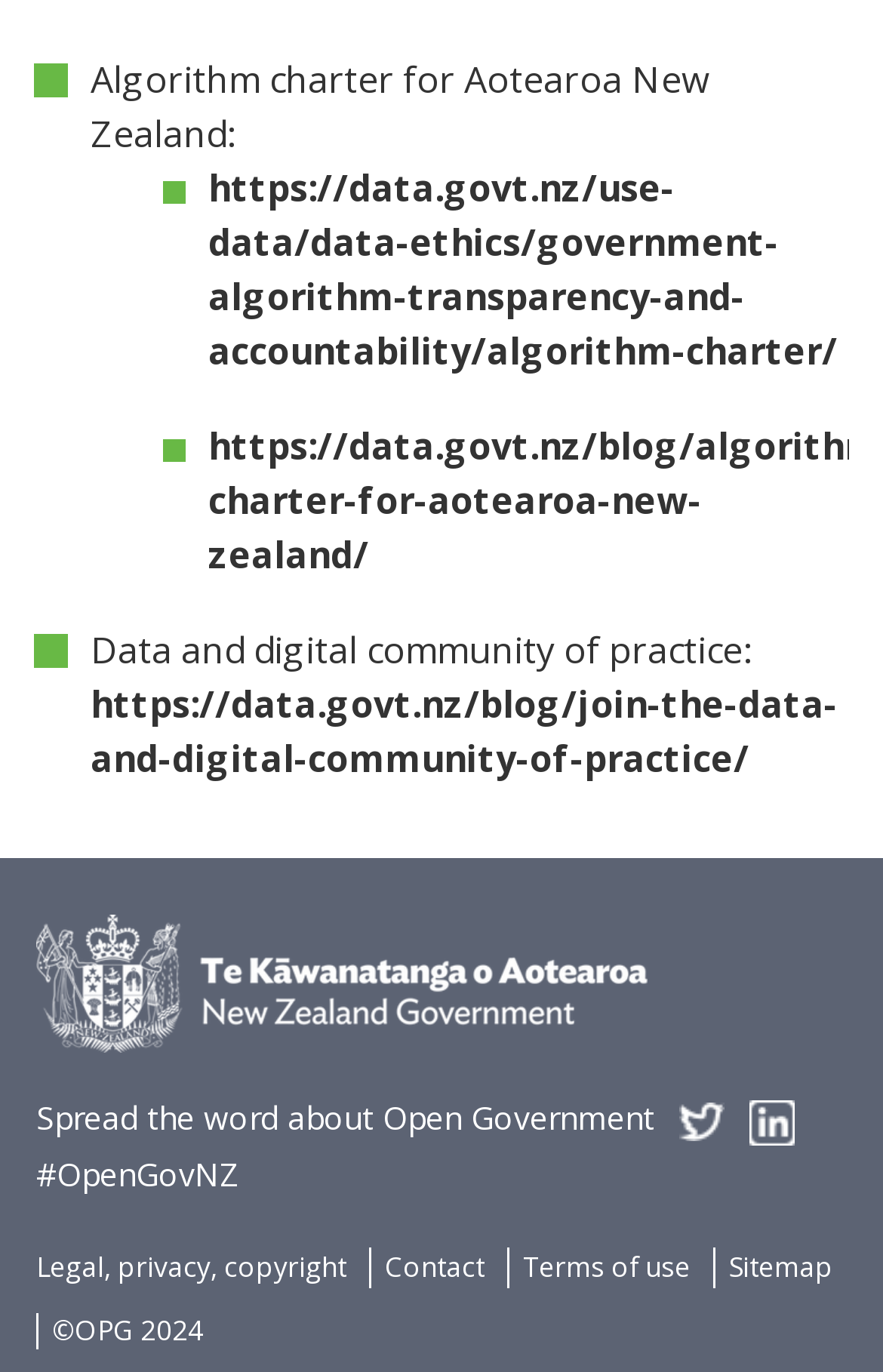Please specify the bounding box coordinates of the clickable region to carry out the following instruction: "Contact us". The coordinates should be four float numbers between 0 and 1, in the format [left, top, right, bottom].

[0.418, 0.909, 0.564, 0.938]